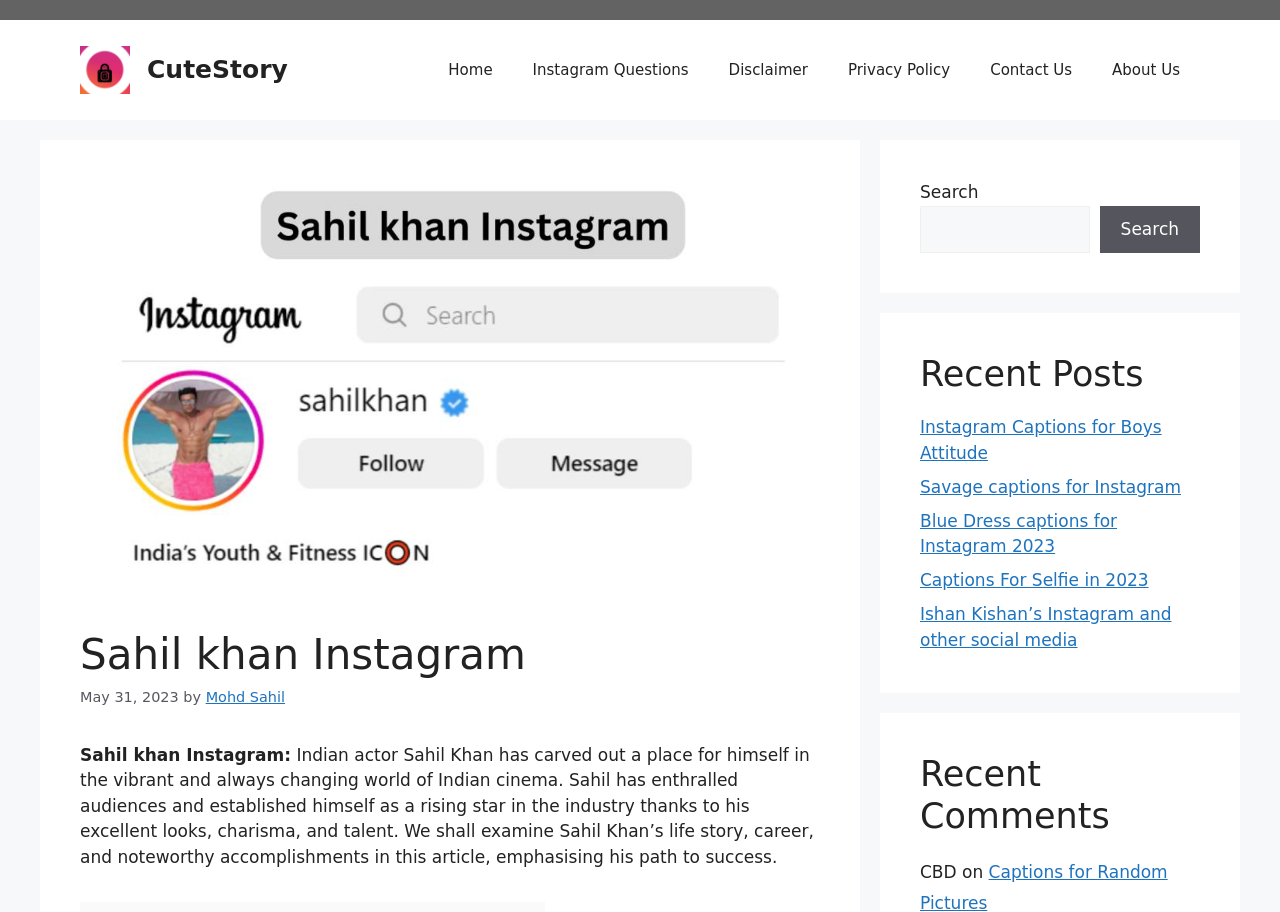Please identify the bounding box coordinates of the element on the webpage that should be clicked to follow this instruction: "Check recent comments". The bounding box coordinates should be given as four float numbers between 0 and 1, formatted as [left, top, right, bottom].

[0.719, 0.826, 0.938, 0.918]